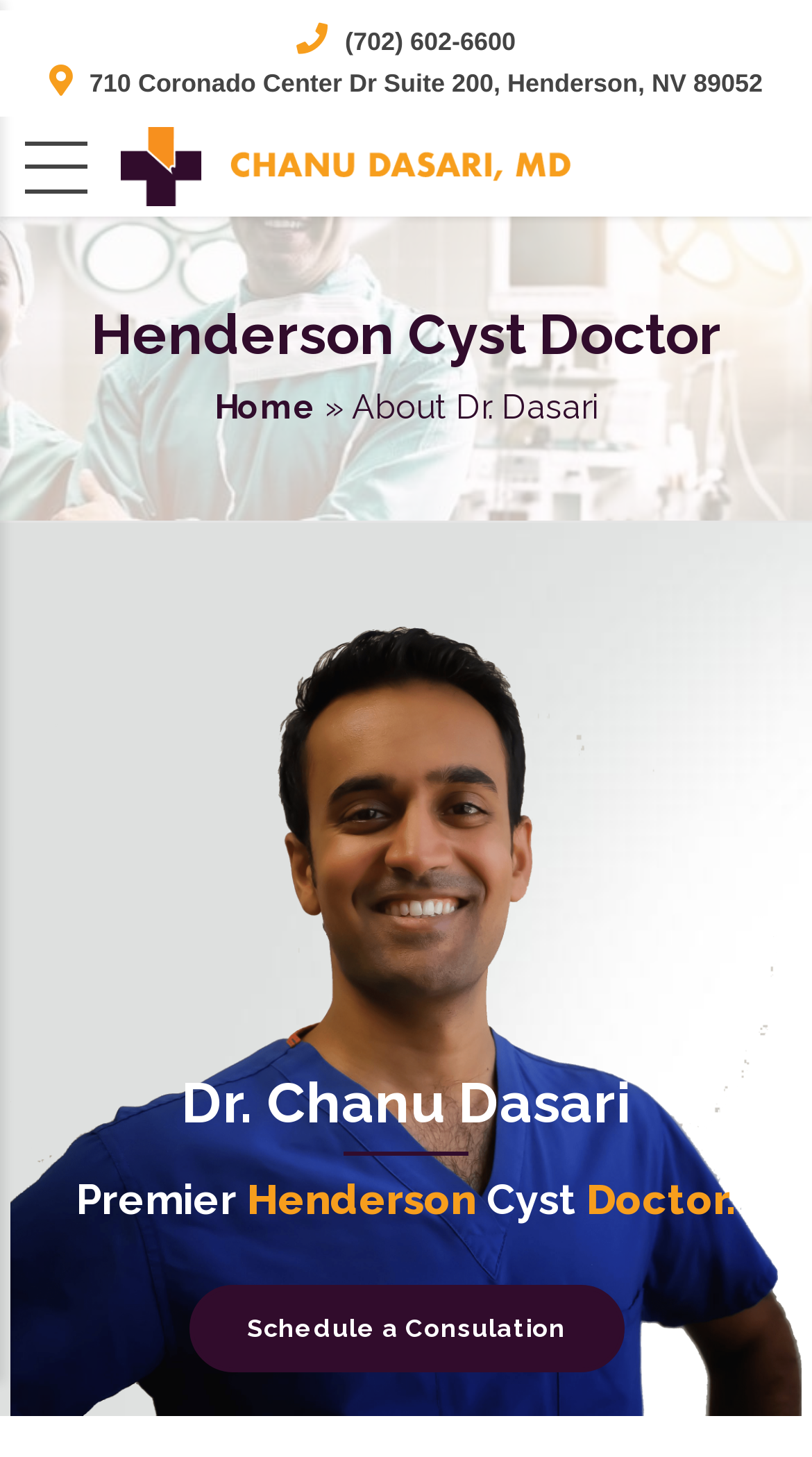Provide a brief response in the form of a single word or phrase:
What is the address of Dr. Chanu Dasari's office?

710 Coronado Center Dr Suite 200, Henderson, NV 89052